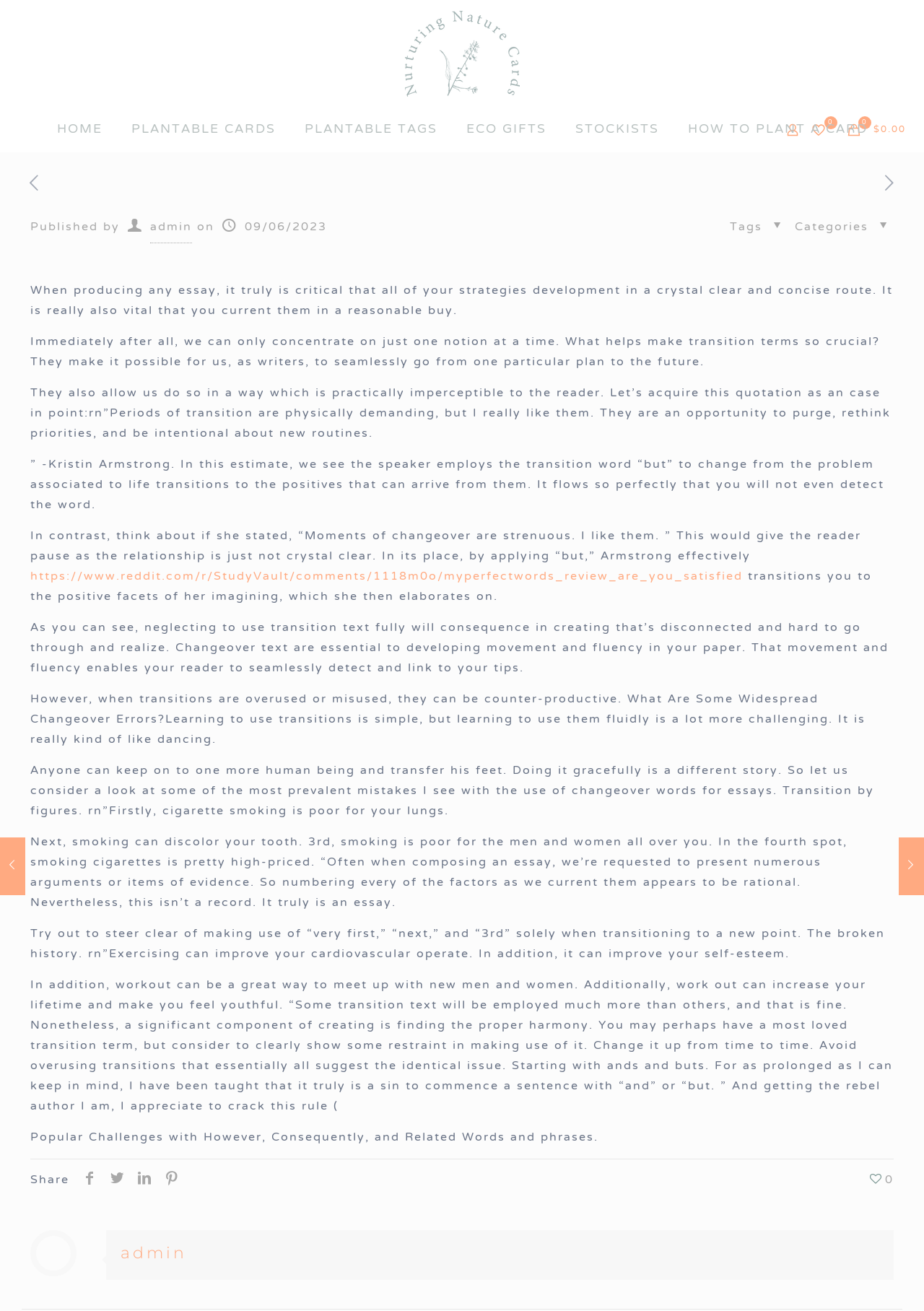Determine the bounding box coordinates of the element's region needed to click to follow the instruction: "Subscribe to the newsletter". Provide these coordinates as four float numbers between 0 and 1, formatted as [left, top, right, bottom].

None